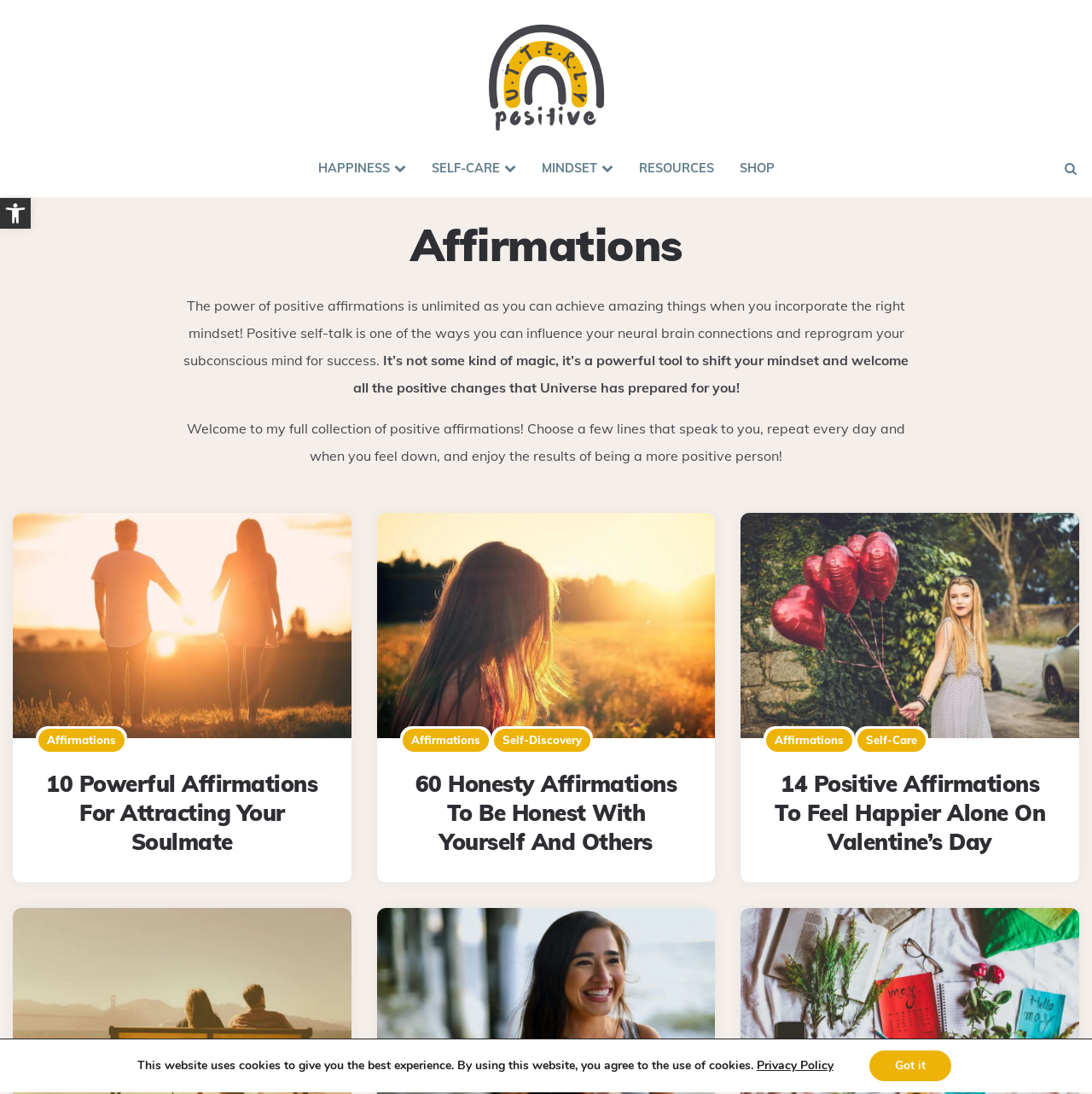Determine the bounding box coordinates of the clickable area required to perform the following instruction: "View the 60 Honesty Affirmations To Be Honest With Yourself And Others link". The coordinates should be represented as four float numbers between 0 and 1: [left, top, right, bottom].

[0.345, 0.469, 0.655, 0.675]